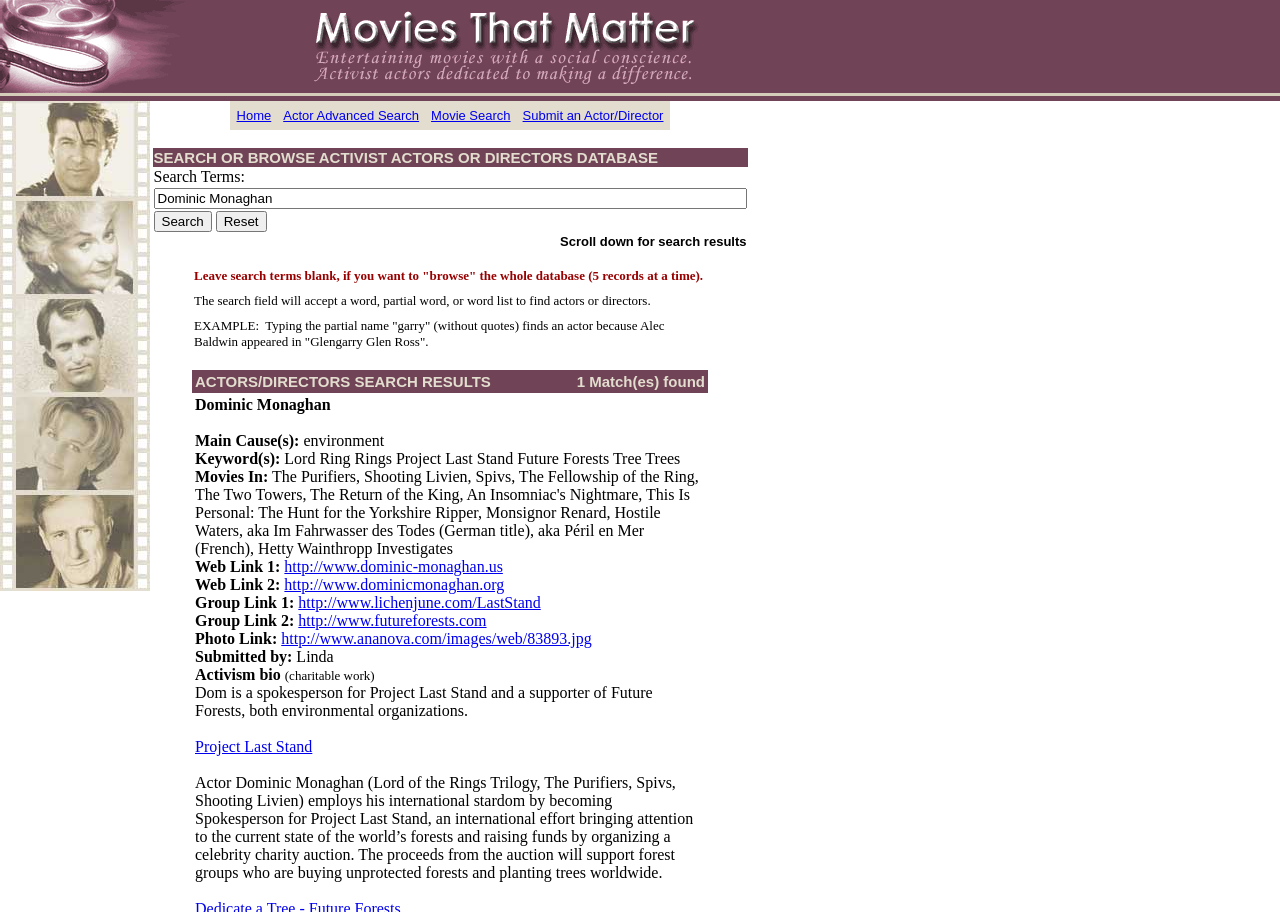Please identify the bounding box coordinates of the element on the webpage that should be clicked to follow this instruction: "Read the AD DS Backup and Recovery Step-by-Step Guide". The bounding box coordinates should be given as four float numbers between 0 and 1, formatted as [left, top, right, bottom].

None